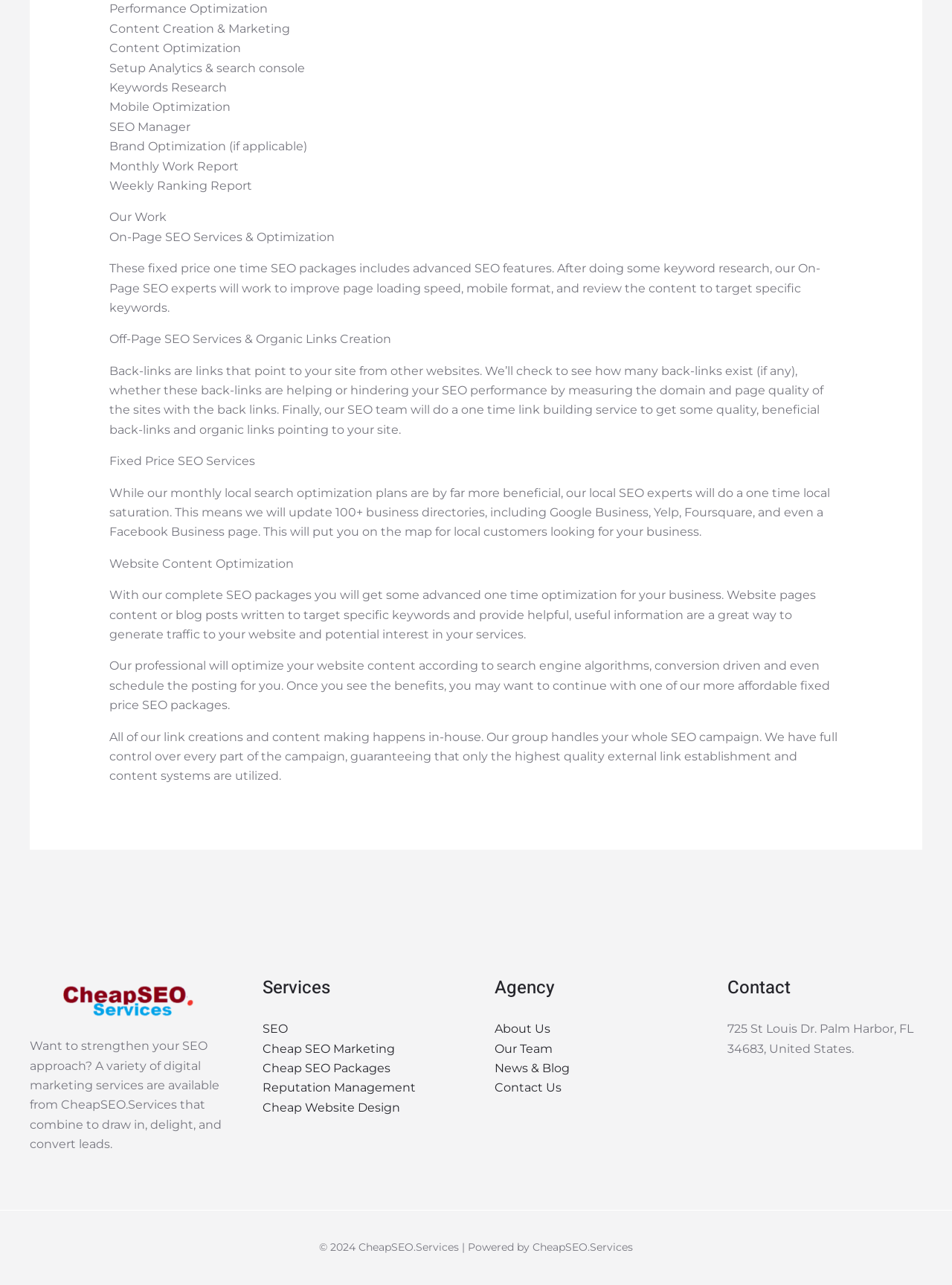Determine the bounding box for the UI element as described: "SEO". The coordinates should be represented as four float numbers between 0 and 1, formatted as [left, top, right, bottom].

[0.275, 0.795, 0.302, 0.806]